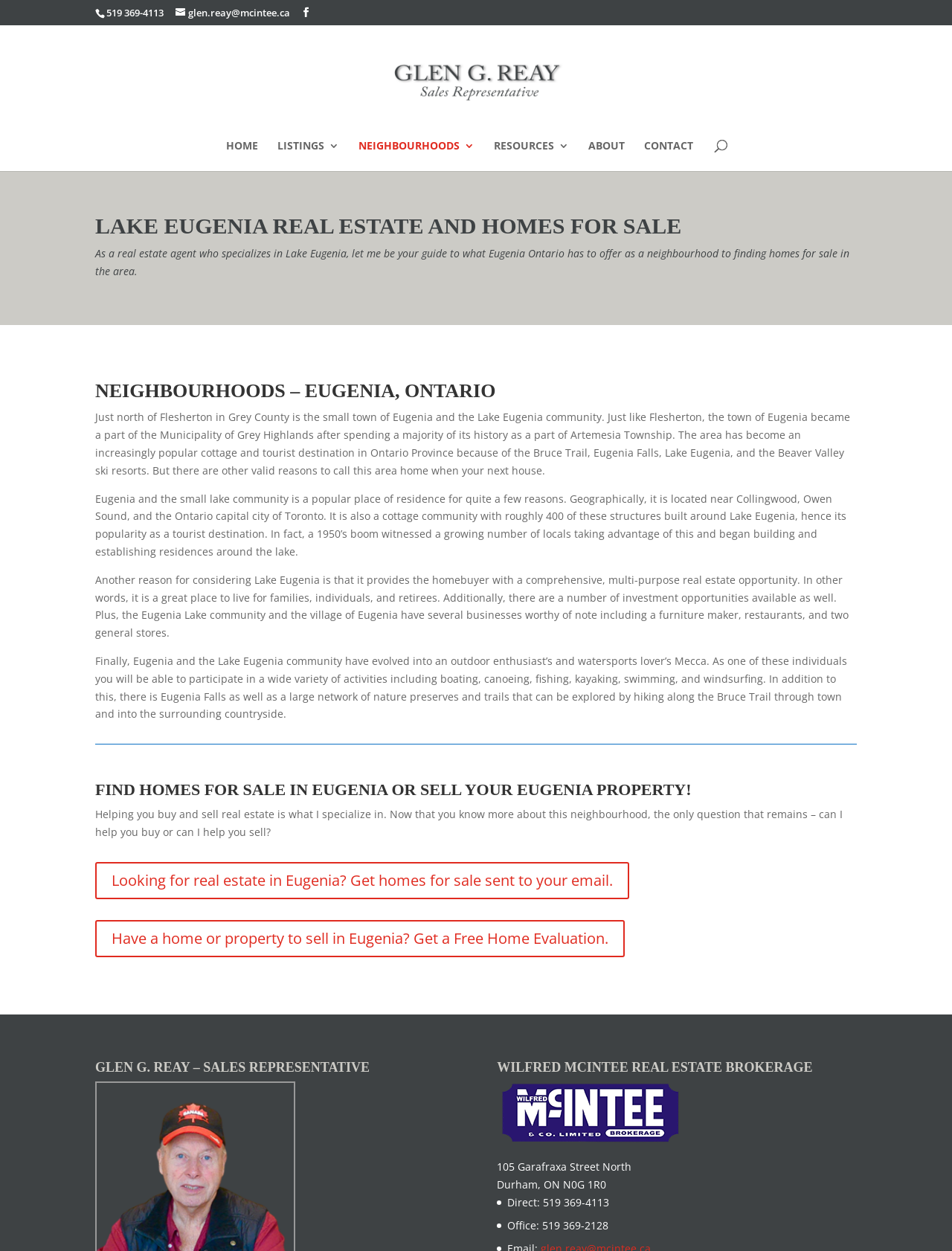Pinpoint the bounding box coordinates of the clickable area necessary to execute the following instruction: "Read more about IPPB Bank 43 Executive Online Form 2023". The coordinates should be given as four float numbers between 0 and 1, namely [left, top, right, bottom].

None